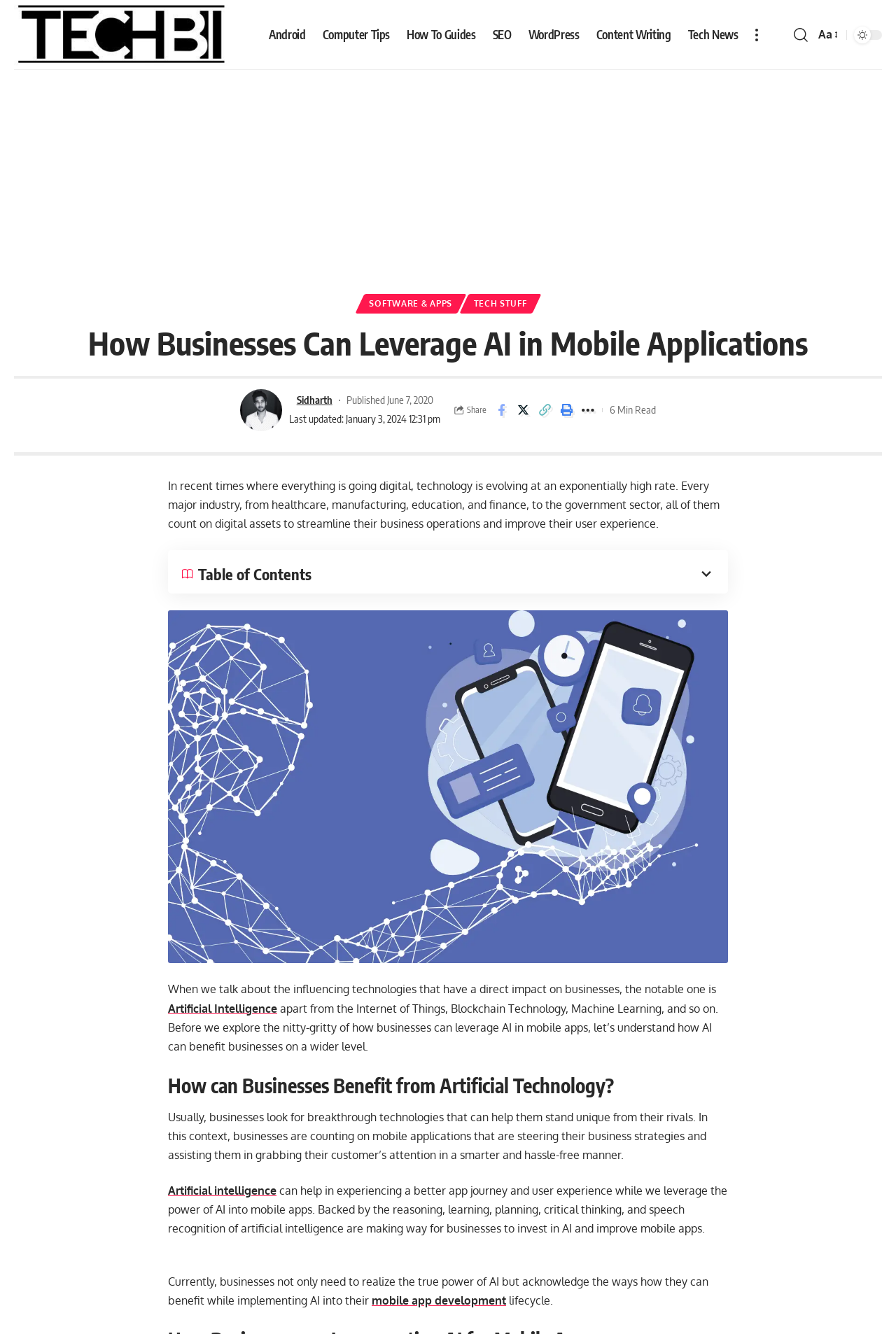Can you specify the bounding box coordinates for the region that should be clicked to fulfill this instruction: "Click on the 'Artificial Intelligence' link".

[0.188, 0.751, 0.309, 0.761]